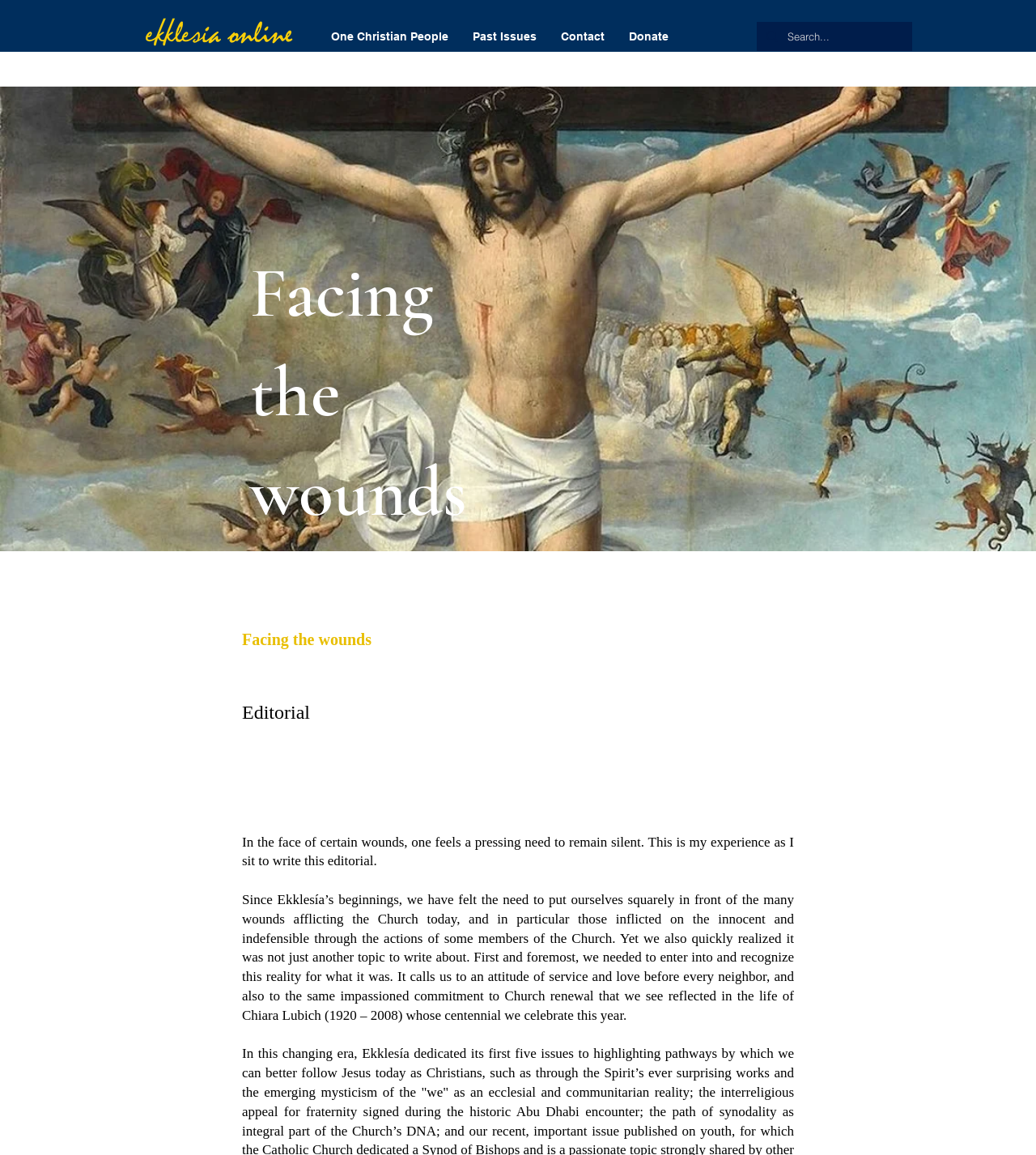Look at the image and answer the question in detail:
What is the name of the online platform?

The name of the online platform can be found in the link 'Ekklesia Online | Home' which is located at the top left corner of the webpage, inside the navigation menu.